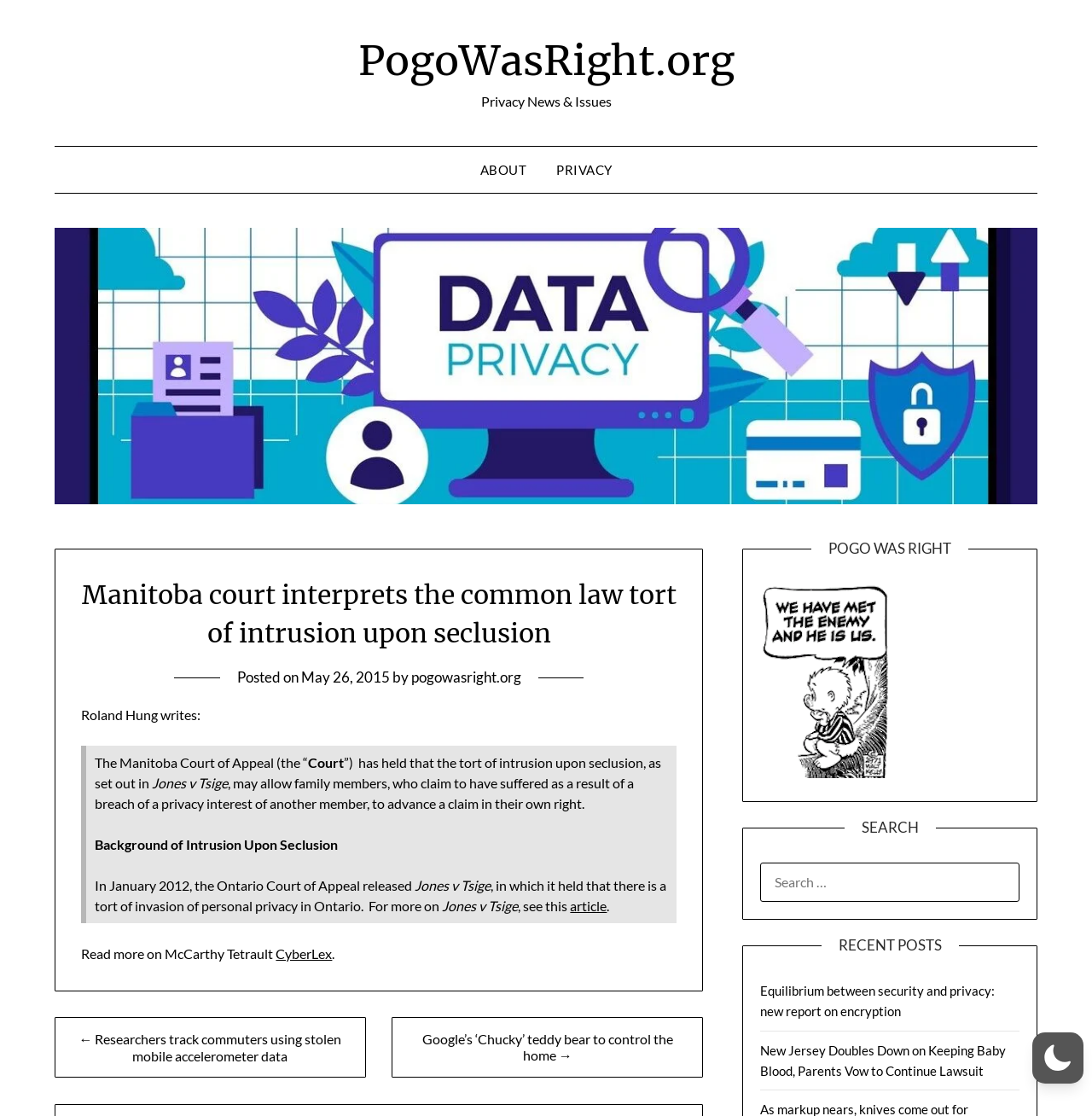Please identify the bounding box coordinates of the area that needs to be clicked to fulfill the following instruction: "Search for something."

[0.696, 0.773, 0.934, 0.808]